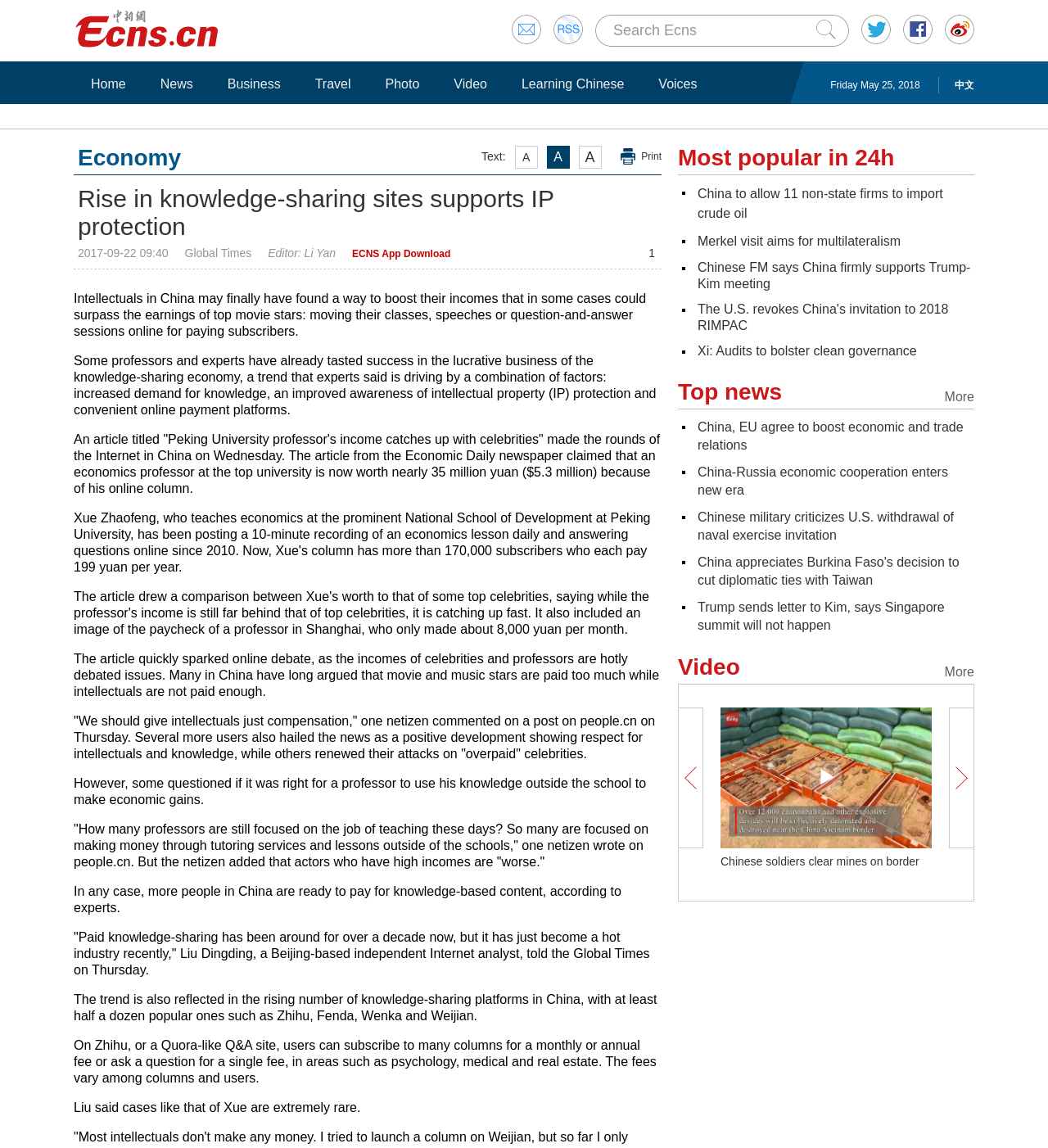Provide the bounding box coordinates of the HTML element described by the text: "ECNS App Download". The coordinates should be in the format [left, top, right, bottom] with values between 0 and 1.

[0.336, 0.216, 0.43, 0.226]